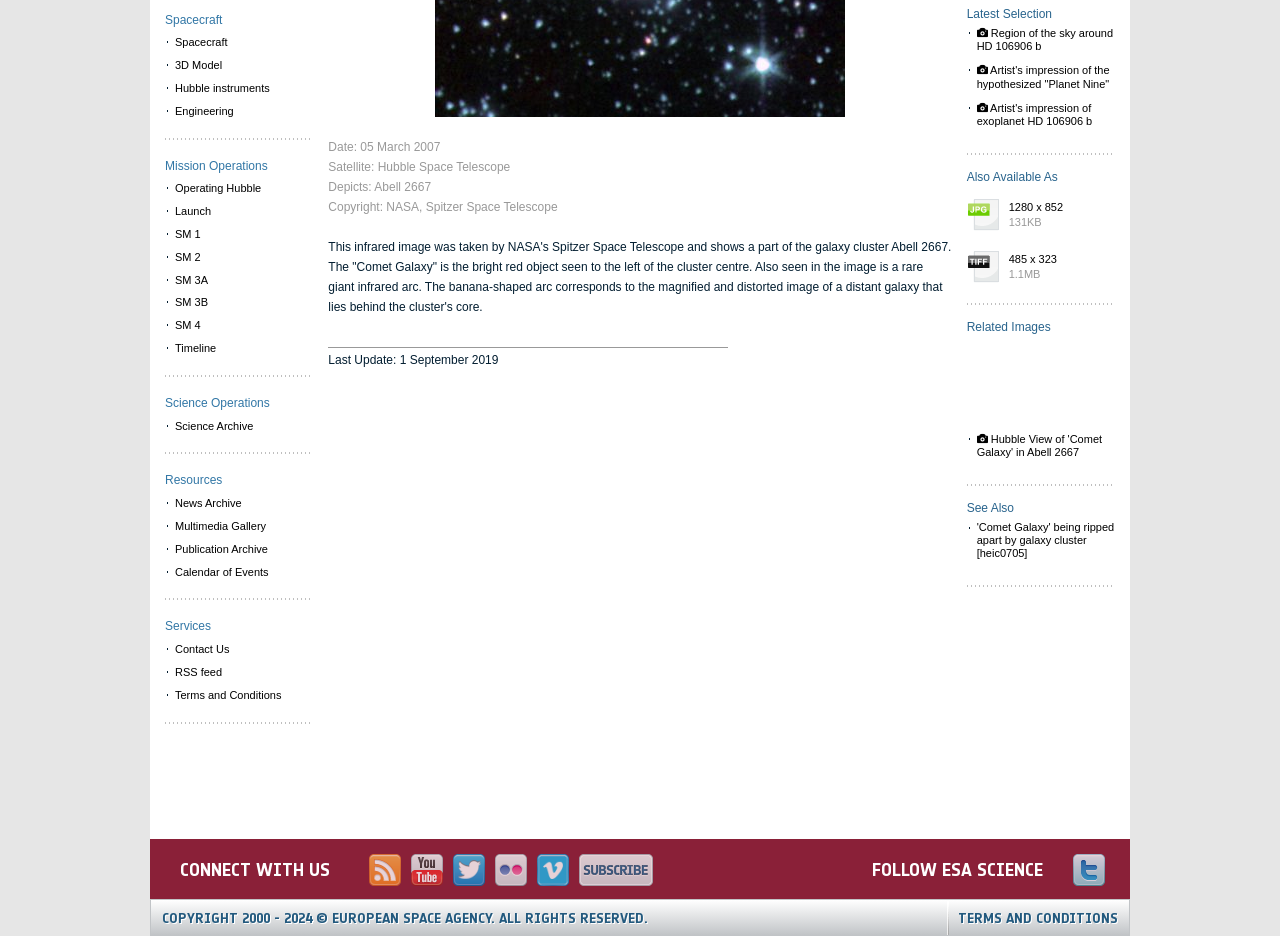Find the bounding box coordinates for the UI element whose description is: "Terms and Conditions". The coordinates should be four float numbers between 0 and 1, in the format [left, top, right, bottom].

[0.129, 0.73, 0.242, 0.755]